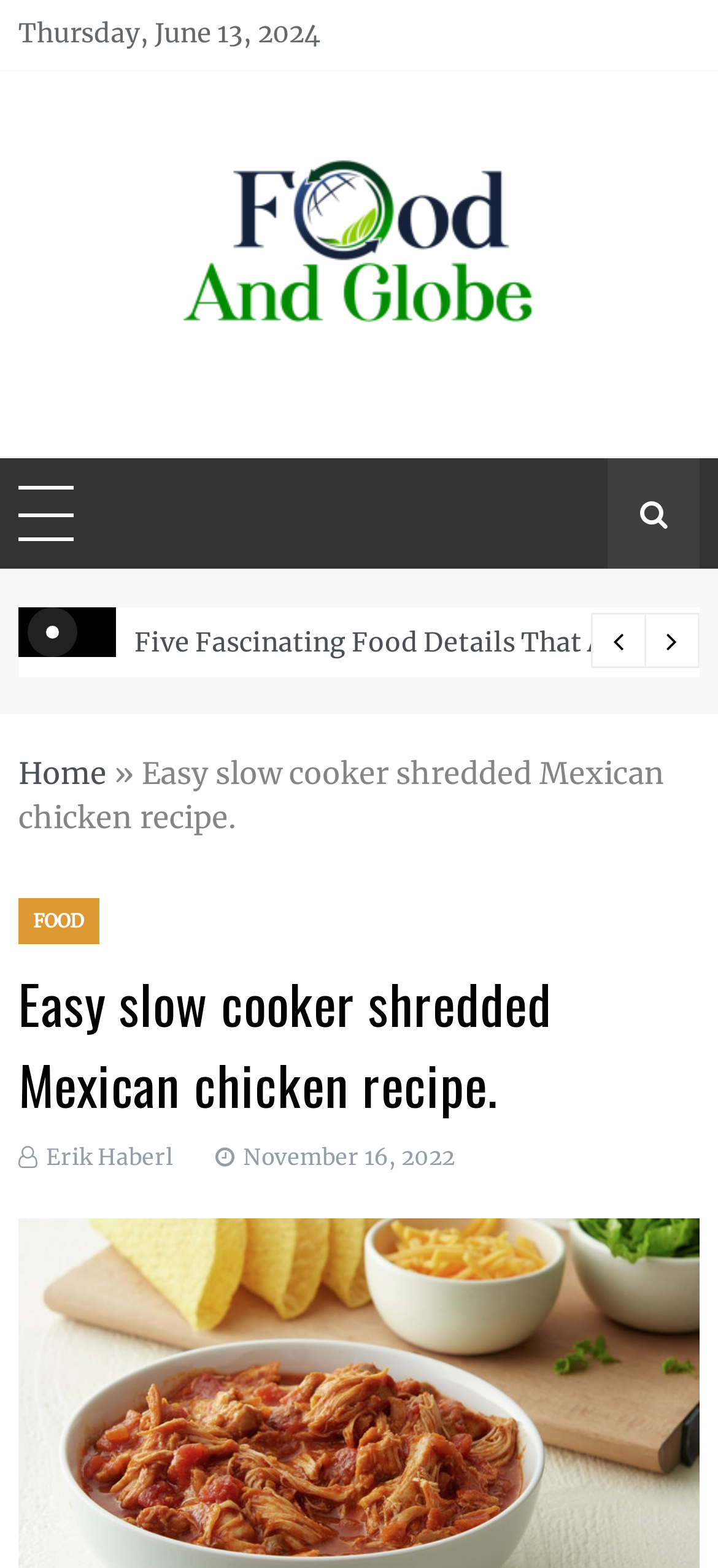Find the headline of the webpage and generate its text content.

Food And Globe